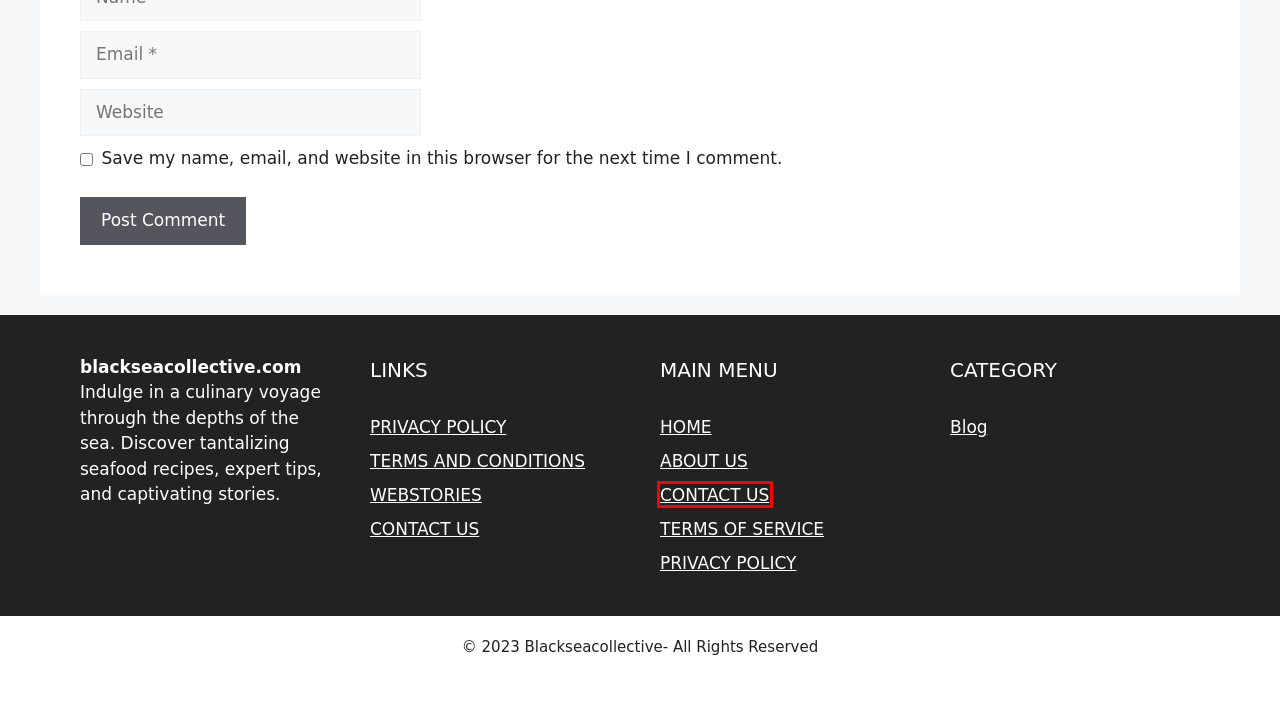You’re provided with a screenshot of a webpage that has a red bounding box around an element. Choose the best matching webpage description for the new page after clicking the element in the red box. The options are:
A. Celeb-Inspired Curly Hair Styling: Expert Tips For Magical Curls - Blackseacollective
B. Terms Of Service - Blackseacollective
C. Carbohydrates: MedlinePlus
D. Antioxidants: MedlinePlus
E. Home - Blackseacollective
F. Amber - Blackseacollective
G. Contact Us - Blackseacollective
H. Web Stories - Blackseacollective

G